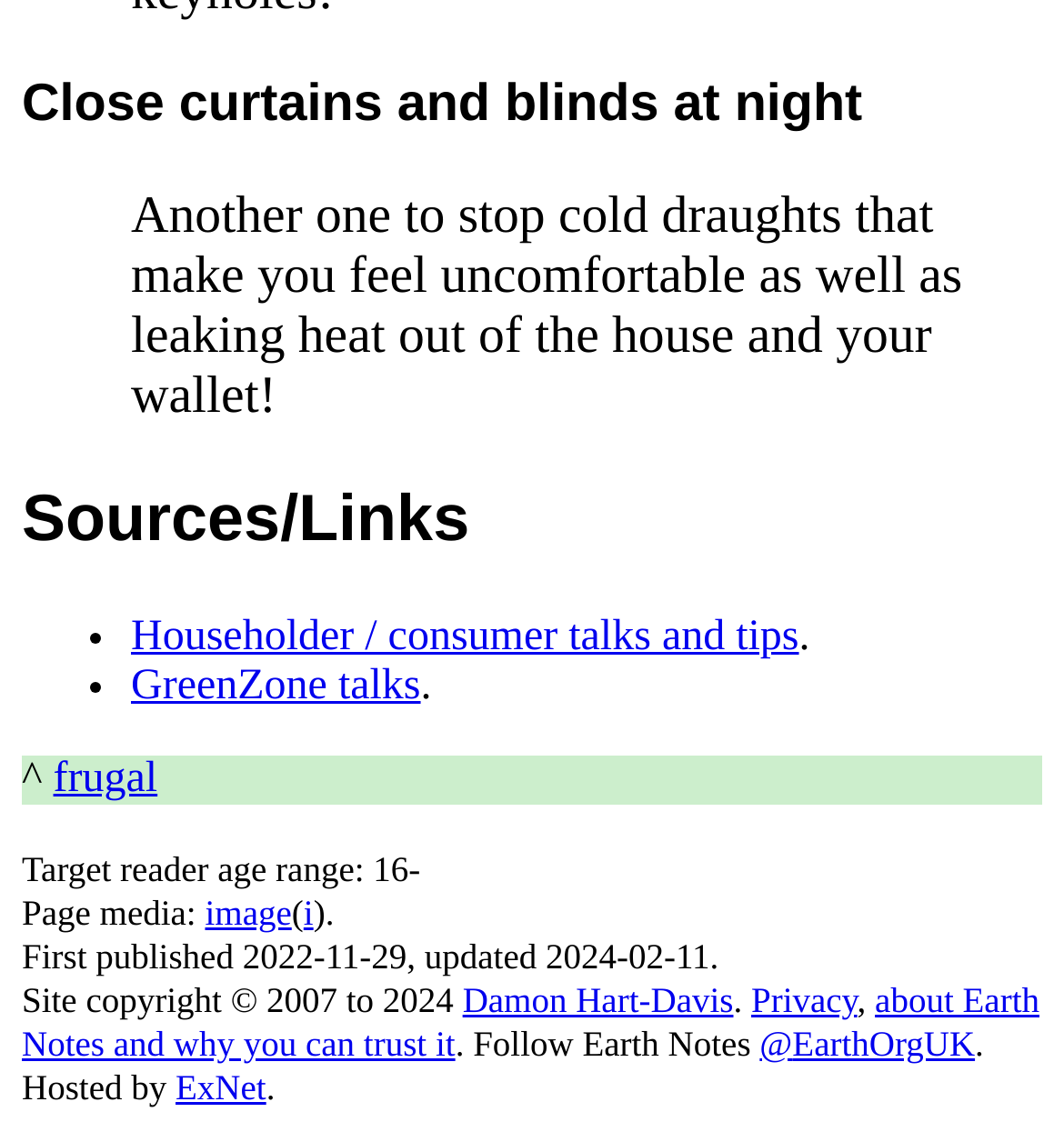From the element description: "Damon Hart-Davis", extract the bounding box coordinates of the UI element. The coordinates should be expressed as four float numbers between 0 and 1, in the order [left, top, right, bottom].

[0.435, 0.865, 0.689, 0.901]